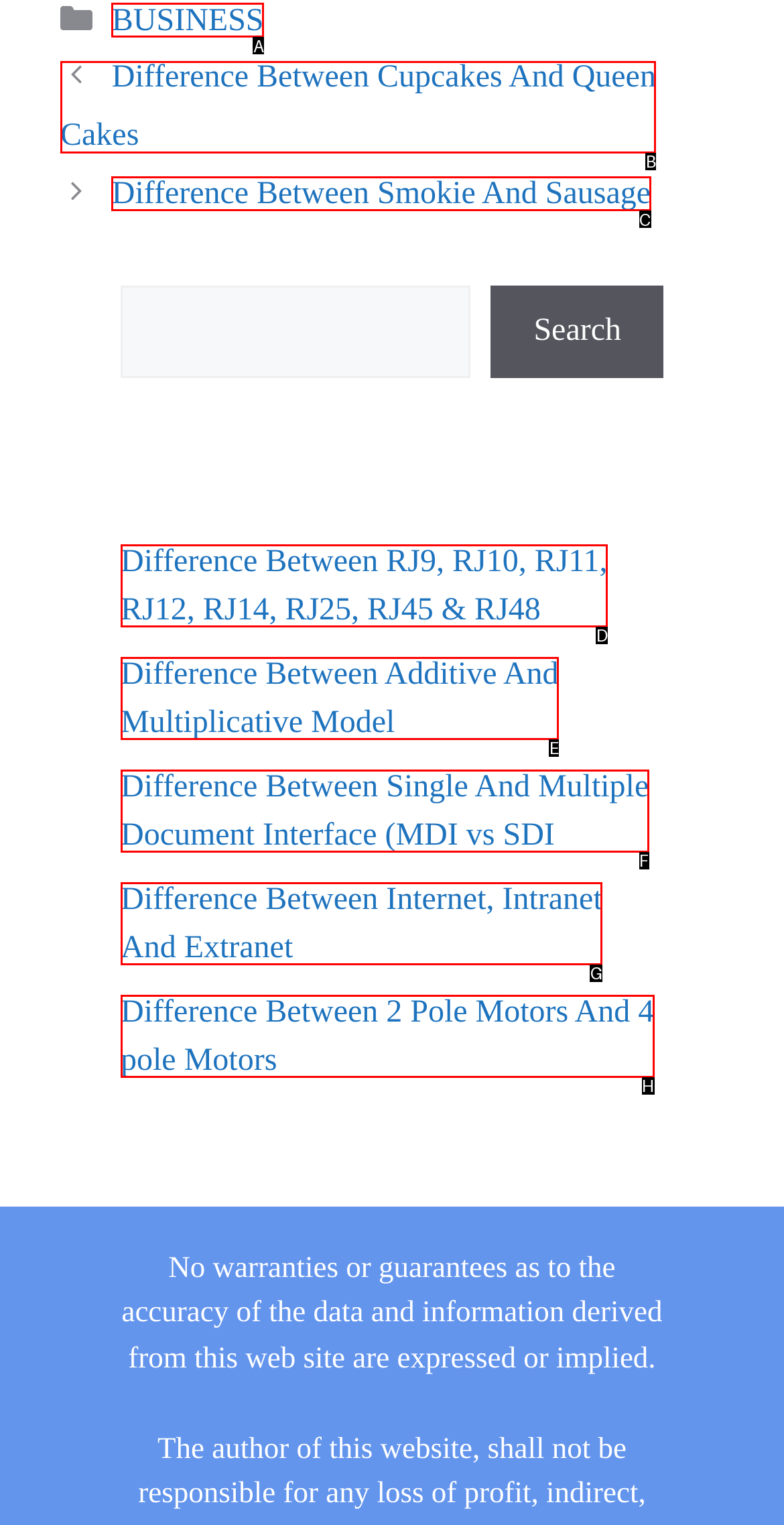Determine the UI element that matches the description: Difference Between Smokie And Sausage
Answer with the letter from the given choices.

C